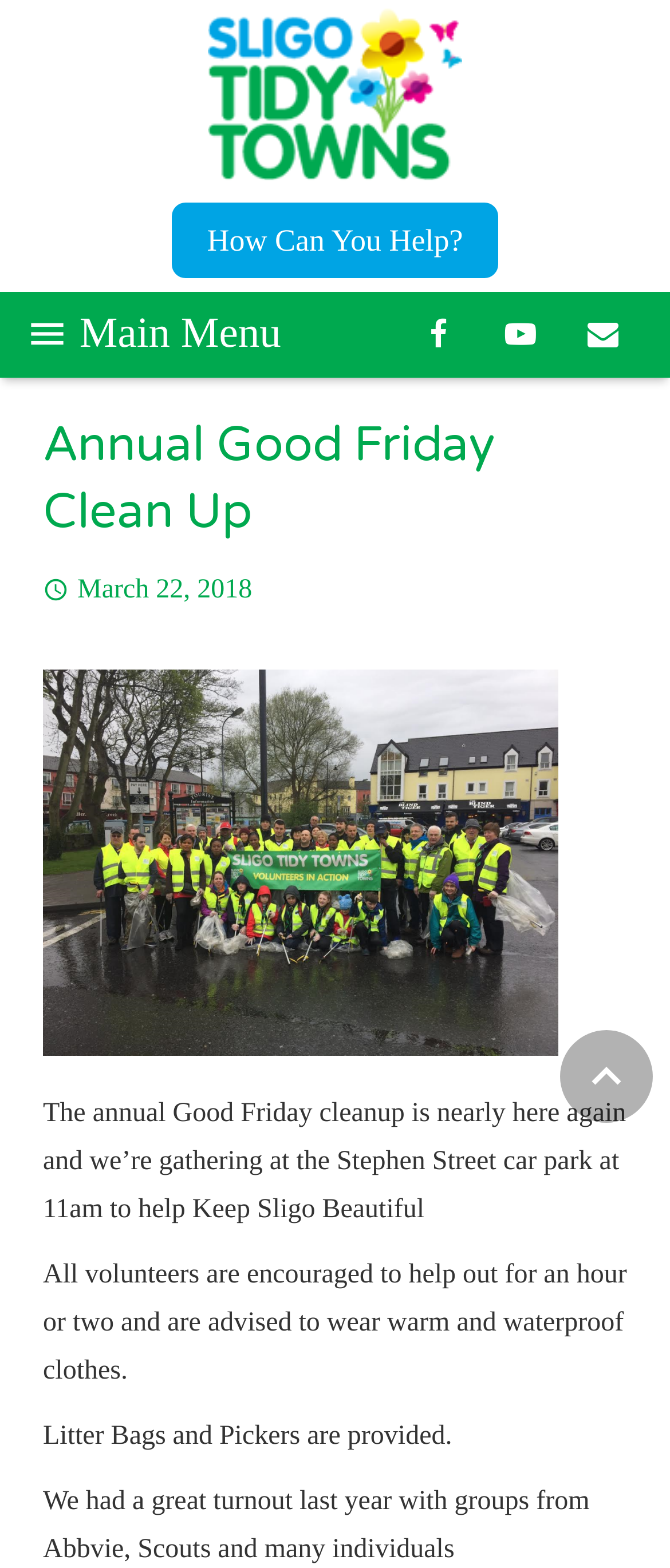Identify the bounding box coordinates of the region that needs to be clicked to carry out this instruction: "Explore online study options". Provide these coordinates as four float numbers ranging from 0 to 1, i.e., [left, top, right, bottom].

None